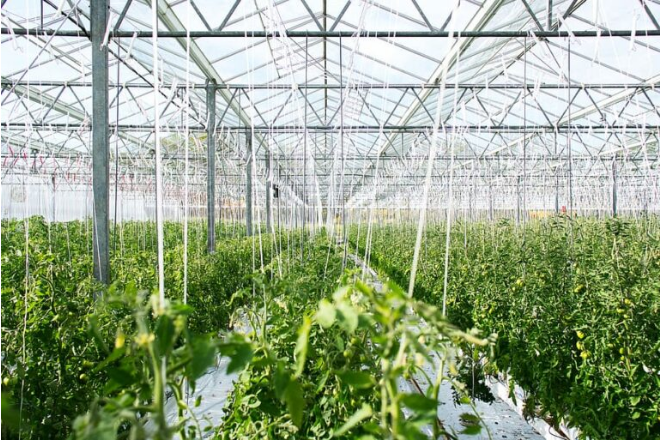Offer a meticulous description of the image.

The image showcases a vibrant greenhouse filled with lush green plants, likely tomato crops, thriving under a transparent roof. The structured overhead supports and strings indicate a cultivation system designed to maximize growth and yield in a controlled environment. This visual representation aligns with the theme of genetic engineering in agriculture, illustrating how science plays a pivotal role in enhancing productivity and sustainability in farming practices. The abundant foliage and orderly arrangement highlight modern agricultural techniques aimed at addressing challenges such as food production and environmental impacts, as discussed in the article on "Unleashing the Power of Genetic Engineering."